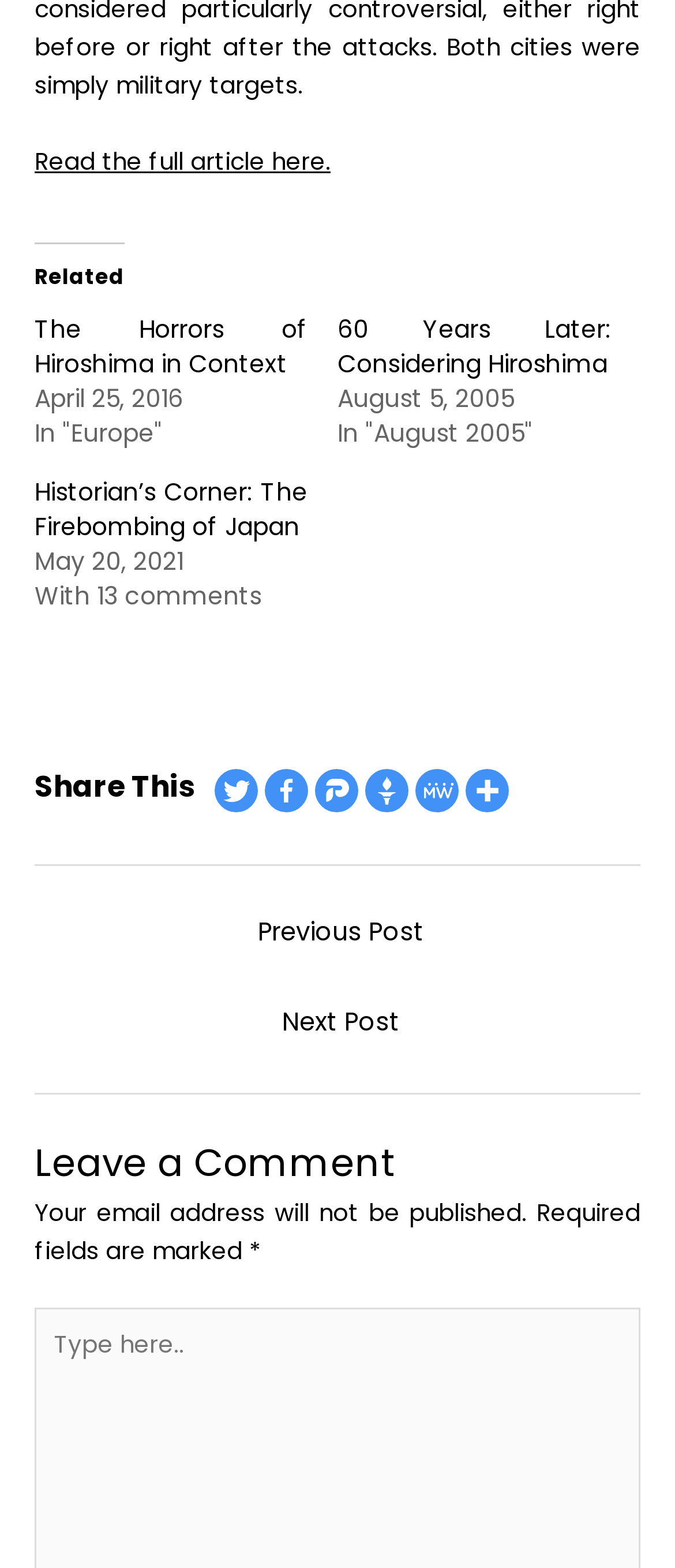Predict the bounding box of the UI element based on this description: "← Previous Post".

[0.056, 0.296, 0.954, 0.334]